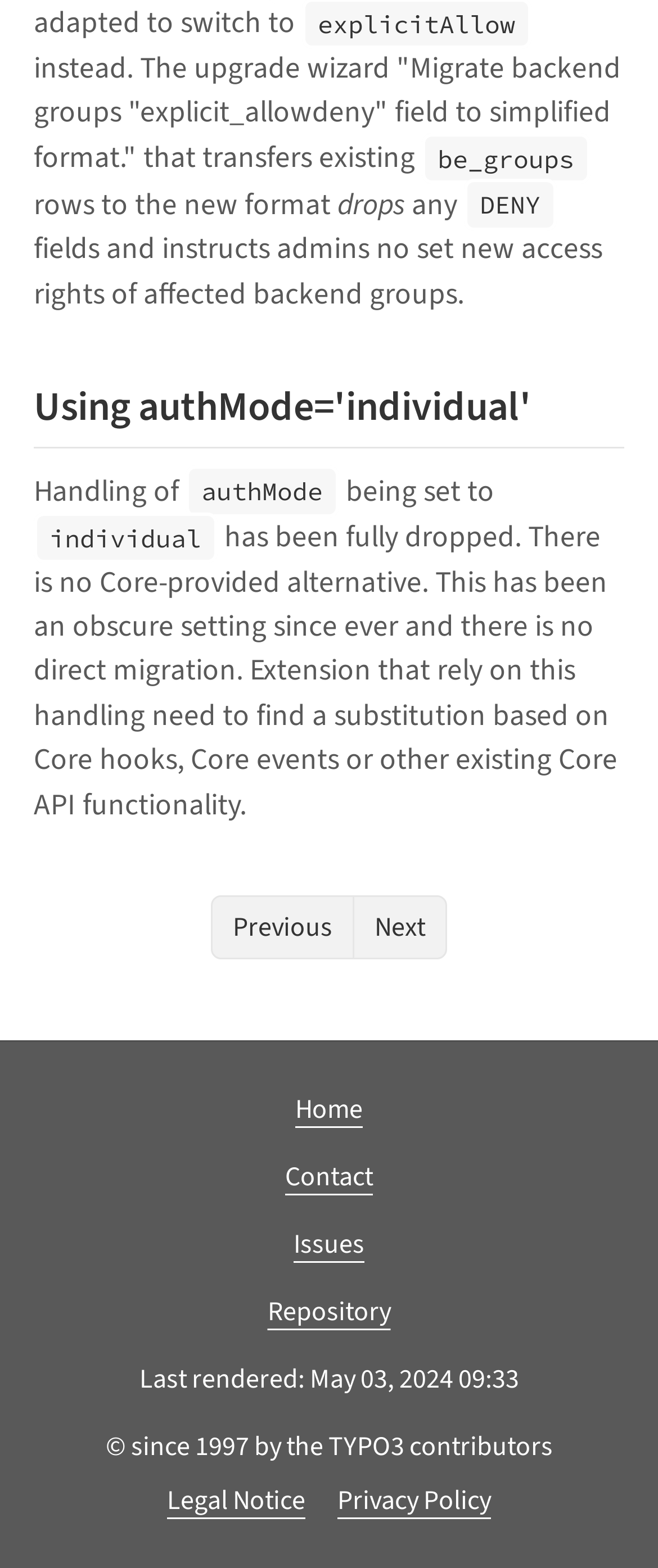What is the copyright notice of this webpage?
From the screenshot, supply a one-word or short-phrase answer.

since 1997 by TYPO3 contributors